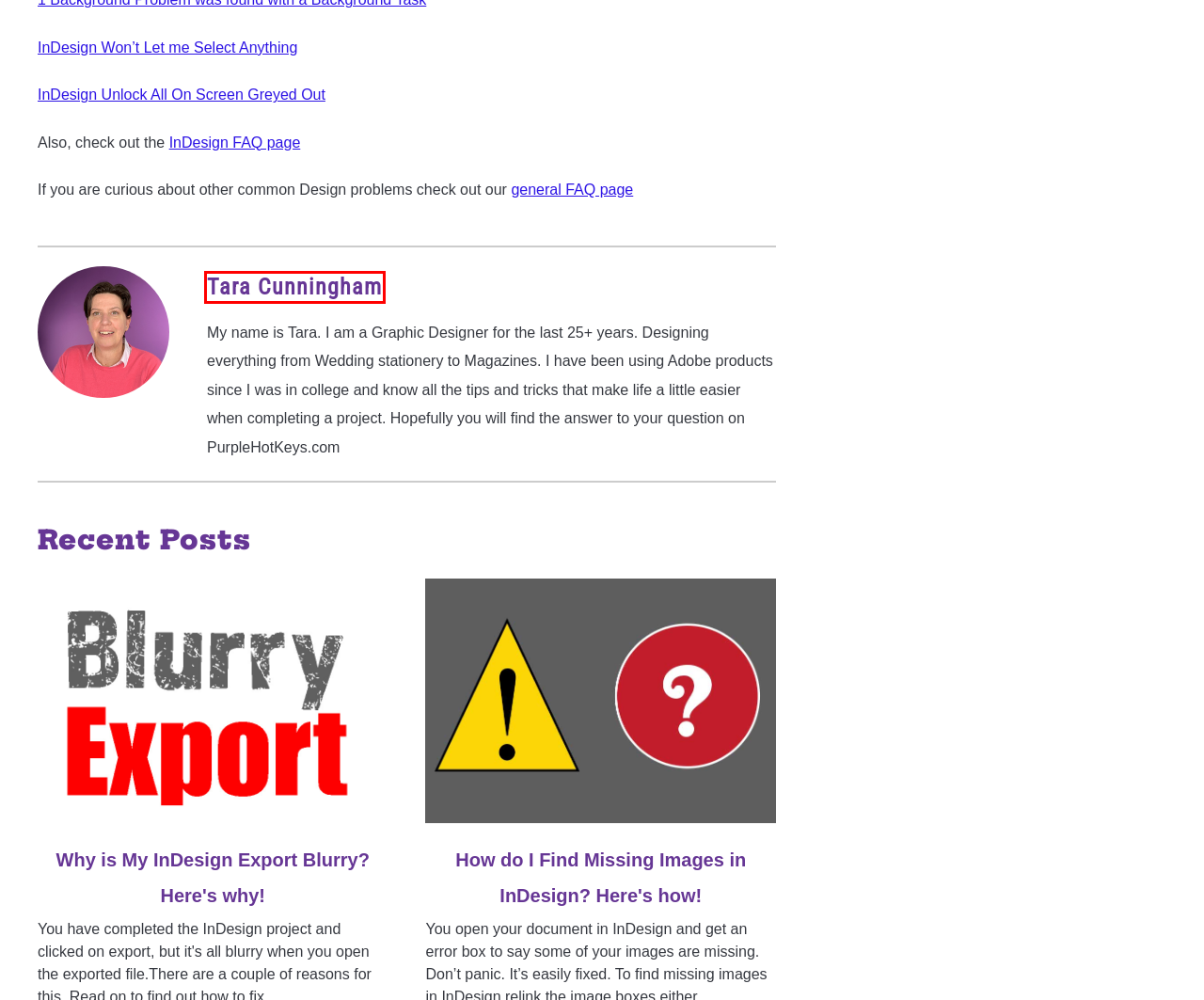Assess the screenshot of a webpage with a red bounding box and determine which webpage description most accurately matches the new page after clicking the element within the red box. Here are the options:
A. InDesign Unlock All On Screen Greyed Out - Find Out Why - PurpleHotKeys
B. PurpleHotKeys.com Sitemap - PurpleHotKeys
C. How do I Find Missing Images in InDesign? Here's how! - PurpleHotKeys
D. Why is My InDesign Export Blurry? Here's why! - PurpleHotKeys
E. InDesign FAQs Archives - PurpleHotKeys
F. About Me - PurpleHotKeys
G. InDesign Won’t Let me Select Anything - Try This! - PurpleHotKeys
H. Can I Edit a PDF from Mail? Here's How! - PurpleHotKeys

F